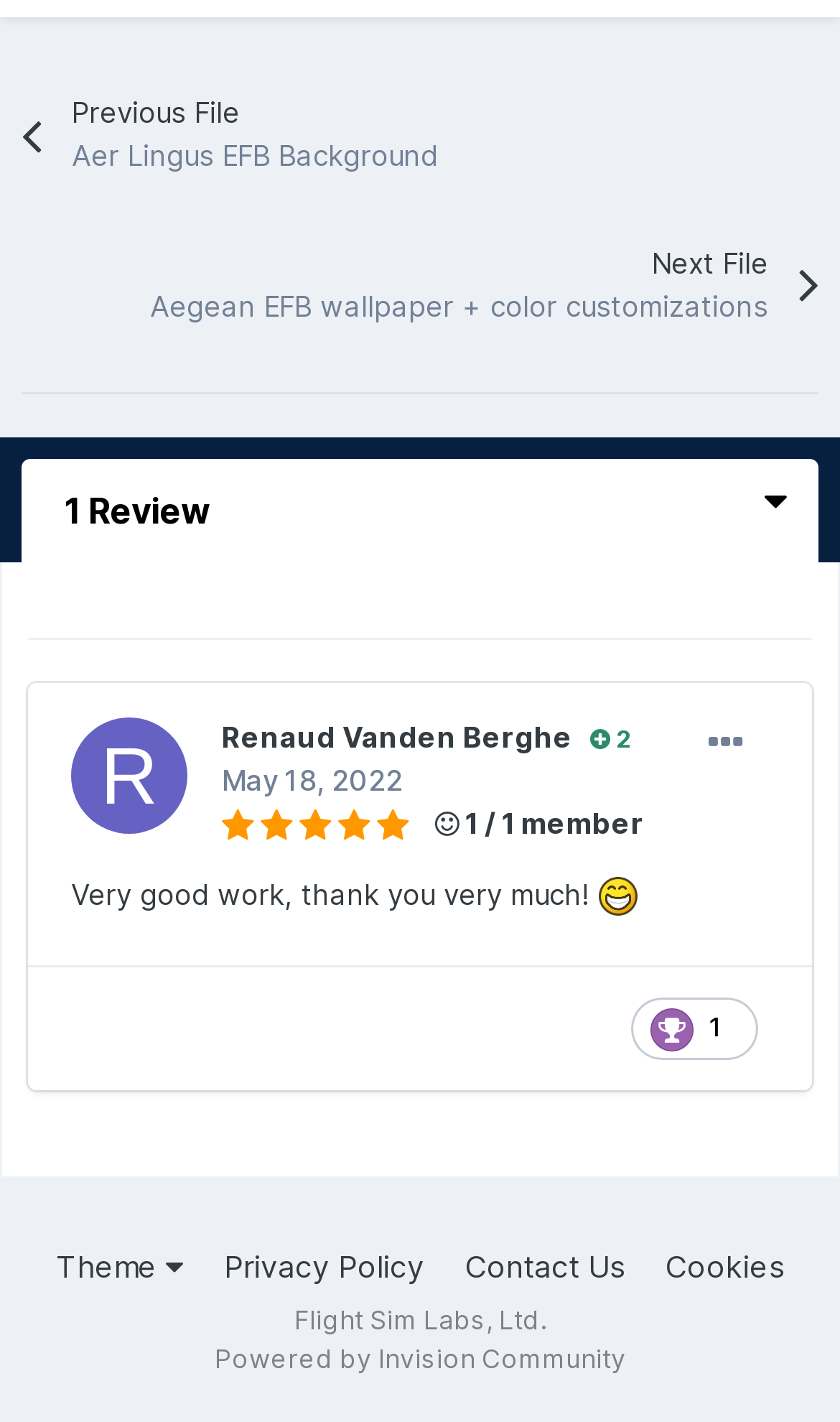Identify the bounding box for the UI element specified in this description: "Teachers". The coordinates must be four float numbers between 0 and 1, formatted as [left, top, right, bottom].

None